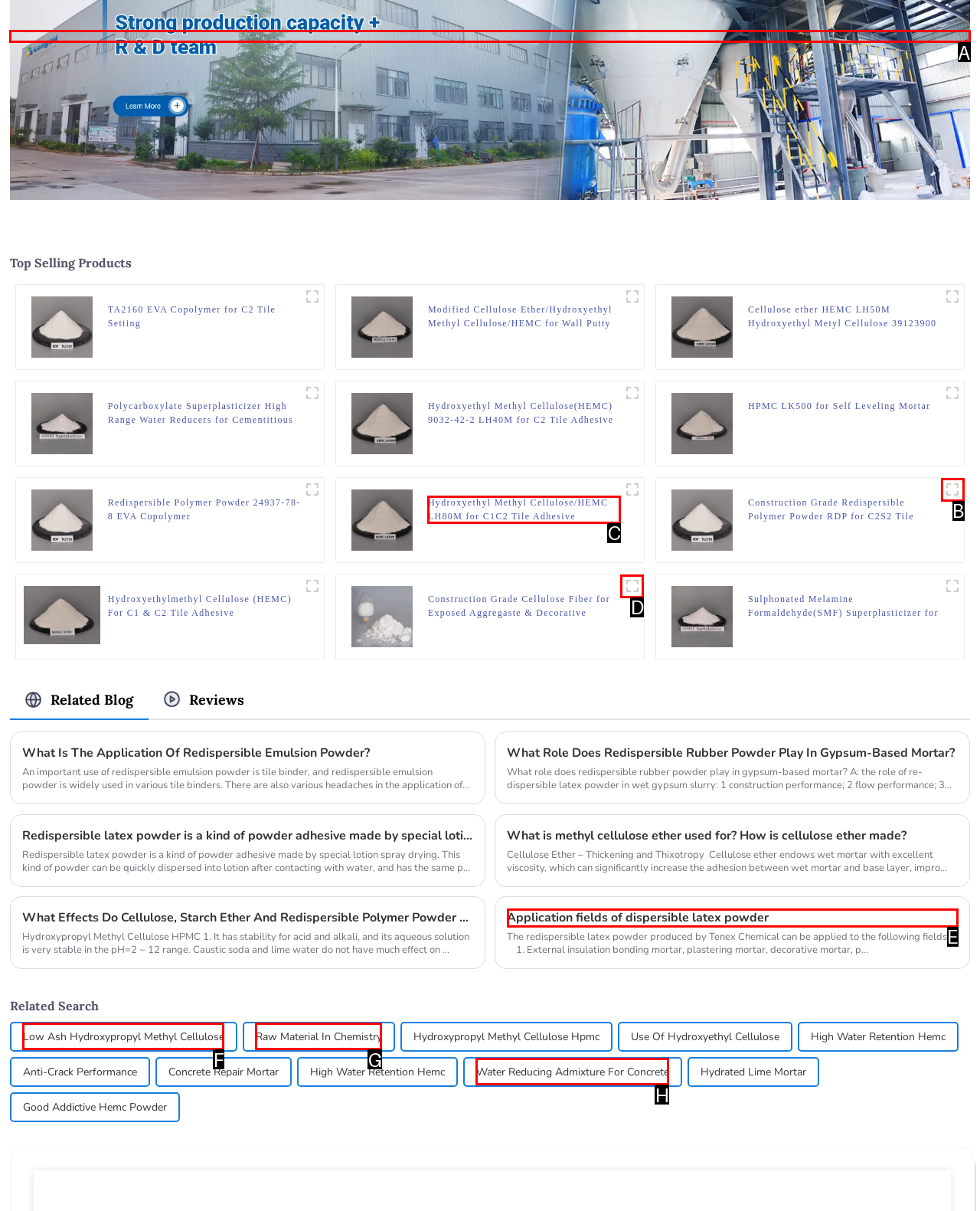Match the HTML element to the description: Raw Material In Chemistry. Answer with the letter of the correct option from the provided choices.

G